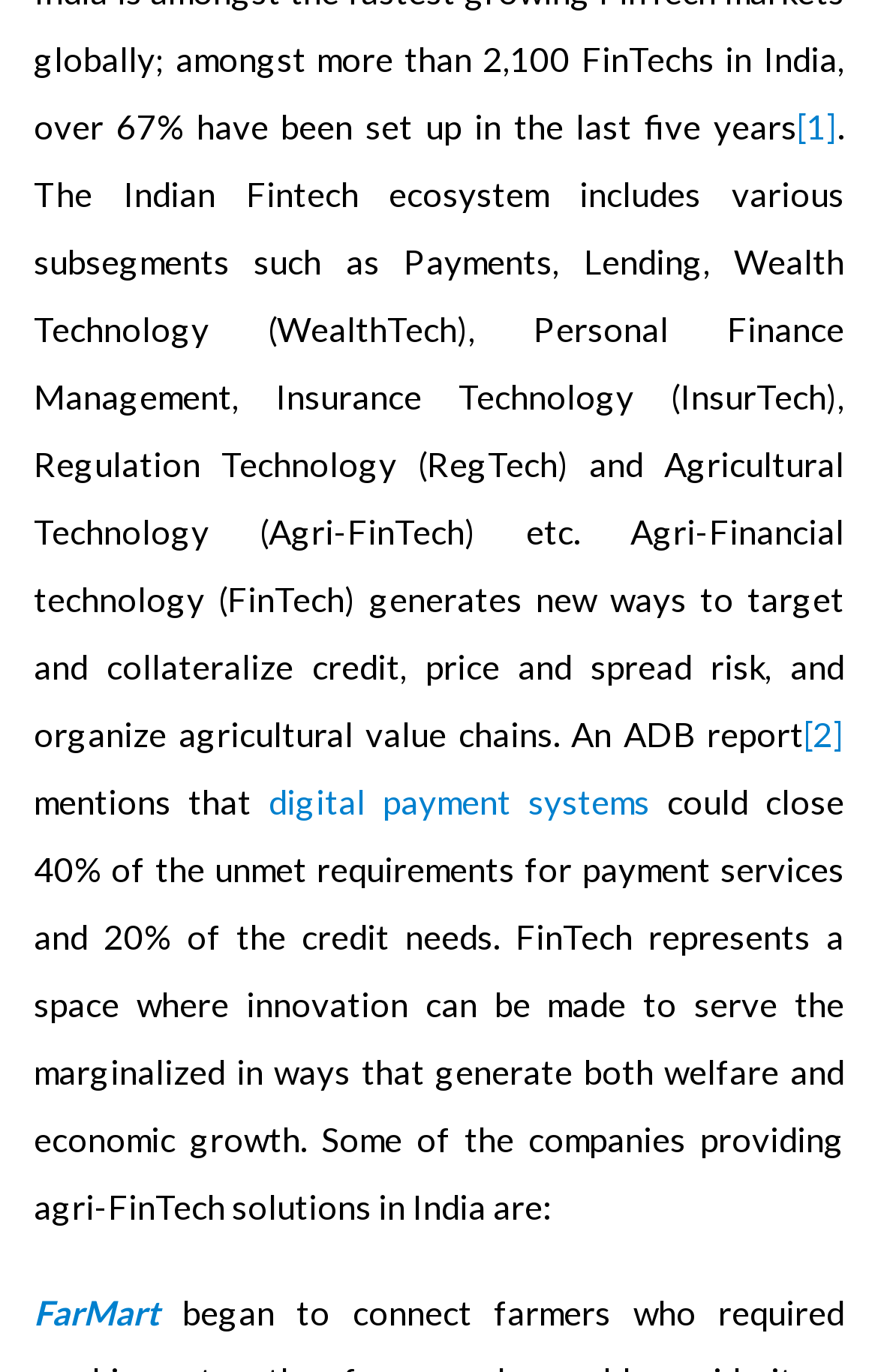Using a single word or phrase, answer the following question: 
What is the purpose of FinTech?

Serve the marginalized